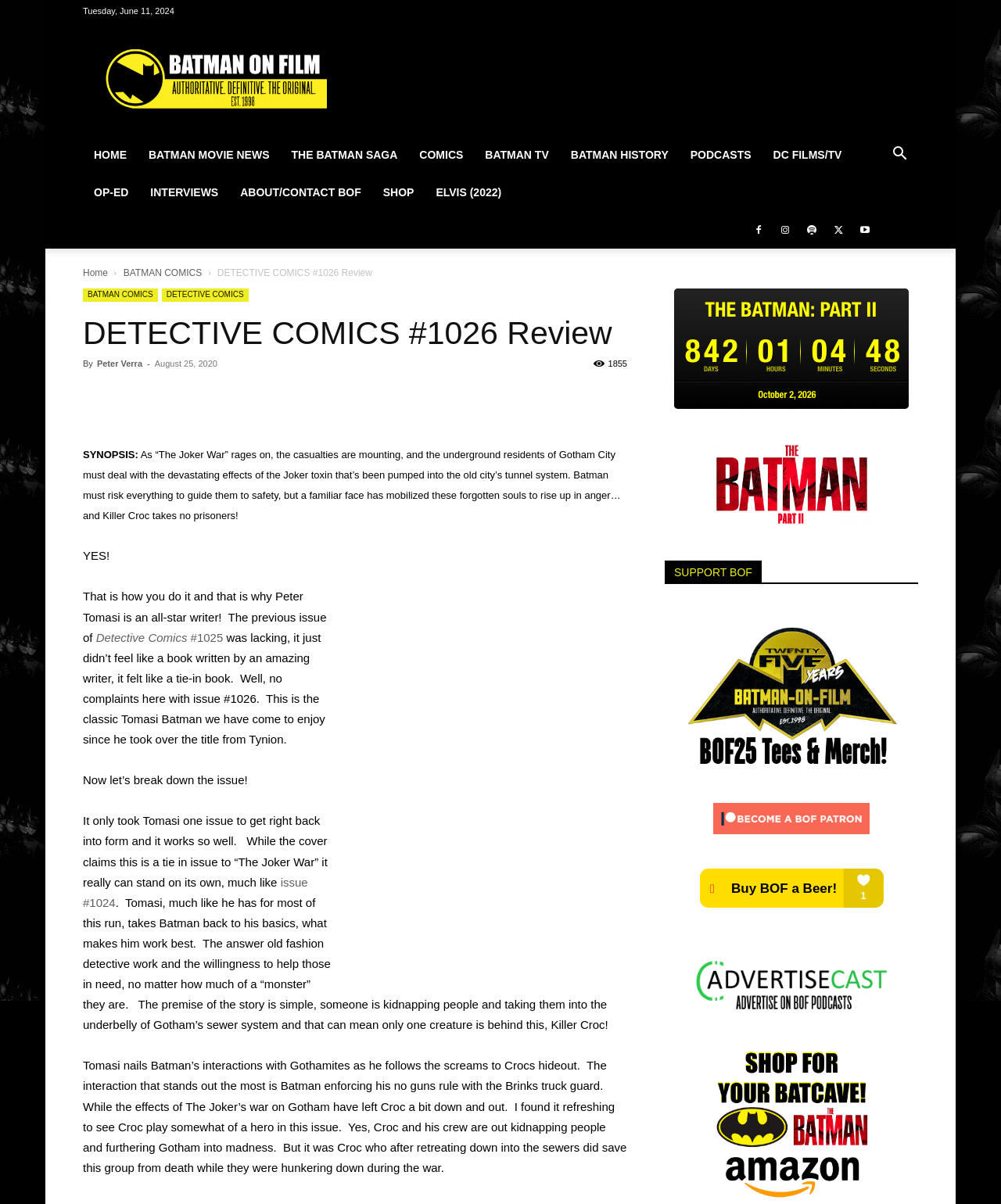Given the description of a UI element: "BATMAN TV", identify the bounding box coordinates of the matching element in the webpage screenshot.

[0.474, 0.113, 0.559, 0.144]